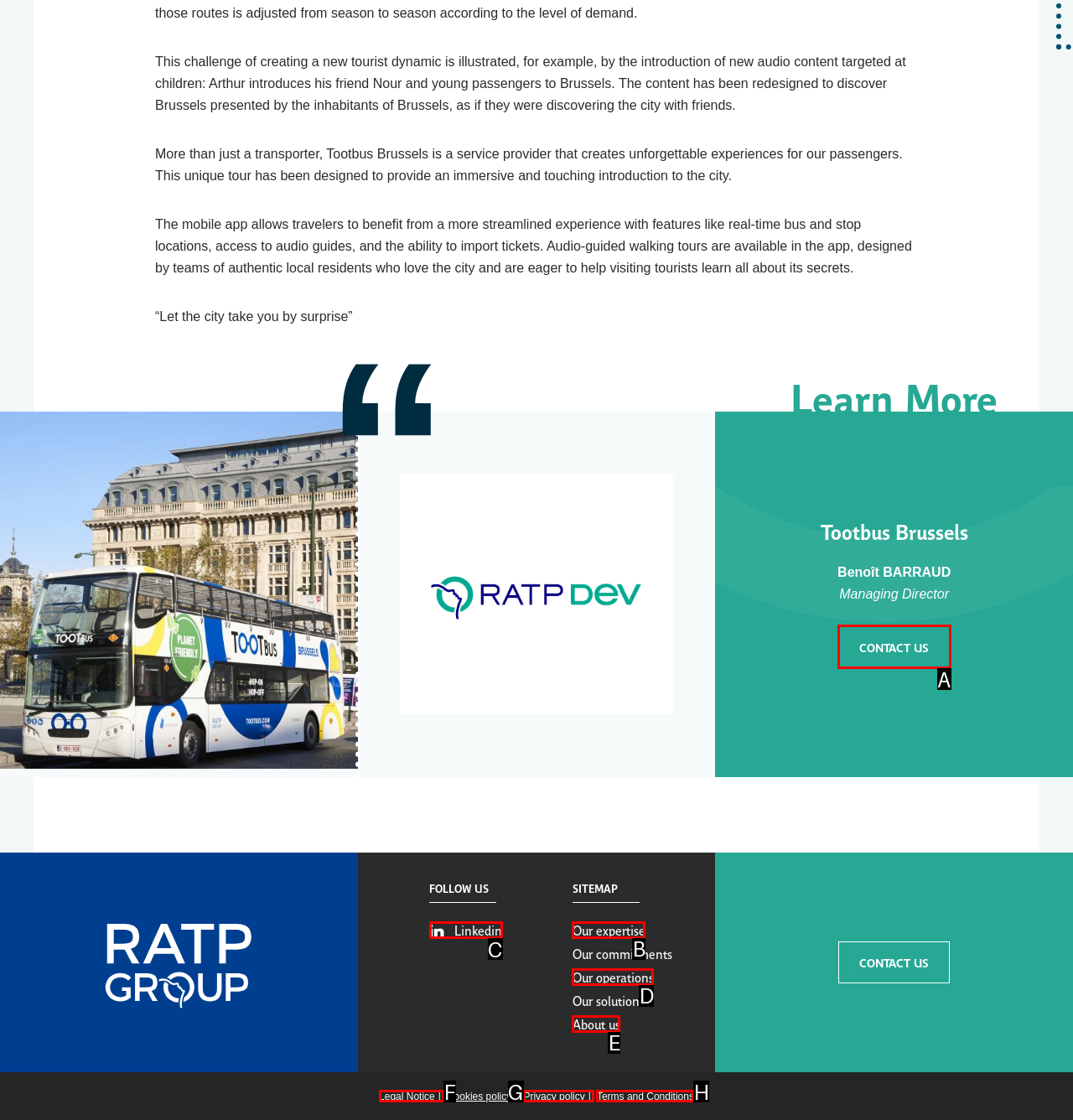Which HTML element should be clicked to complete the task: Follow us on Linkedin? Answer with the letter of the corresponding option.

C